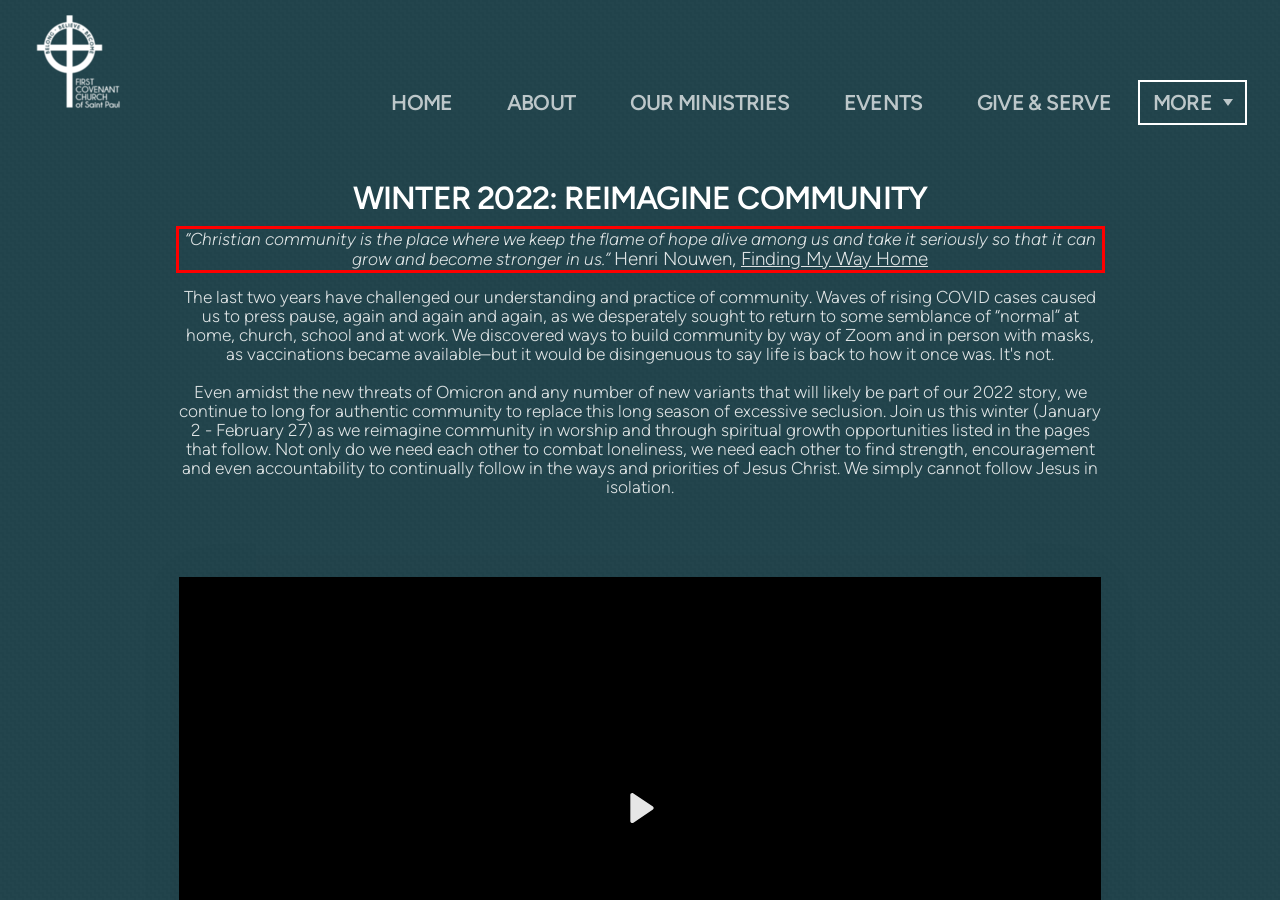You are given a screenshot showing a webpage with a red bounding box. Perform OCR to capture the text within the red bounding box.

“Christian community is the place where we keep the flame of hope alive among us and take it seriously so that it can grow and become stronger in us.” Henri Nouwen, Finding My Way Home